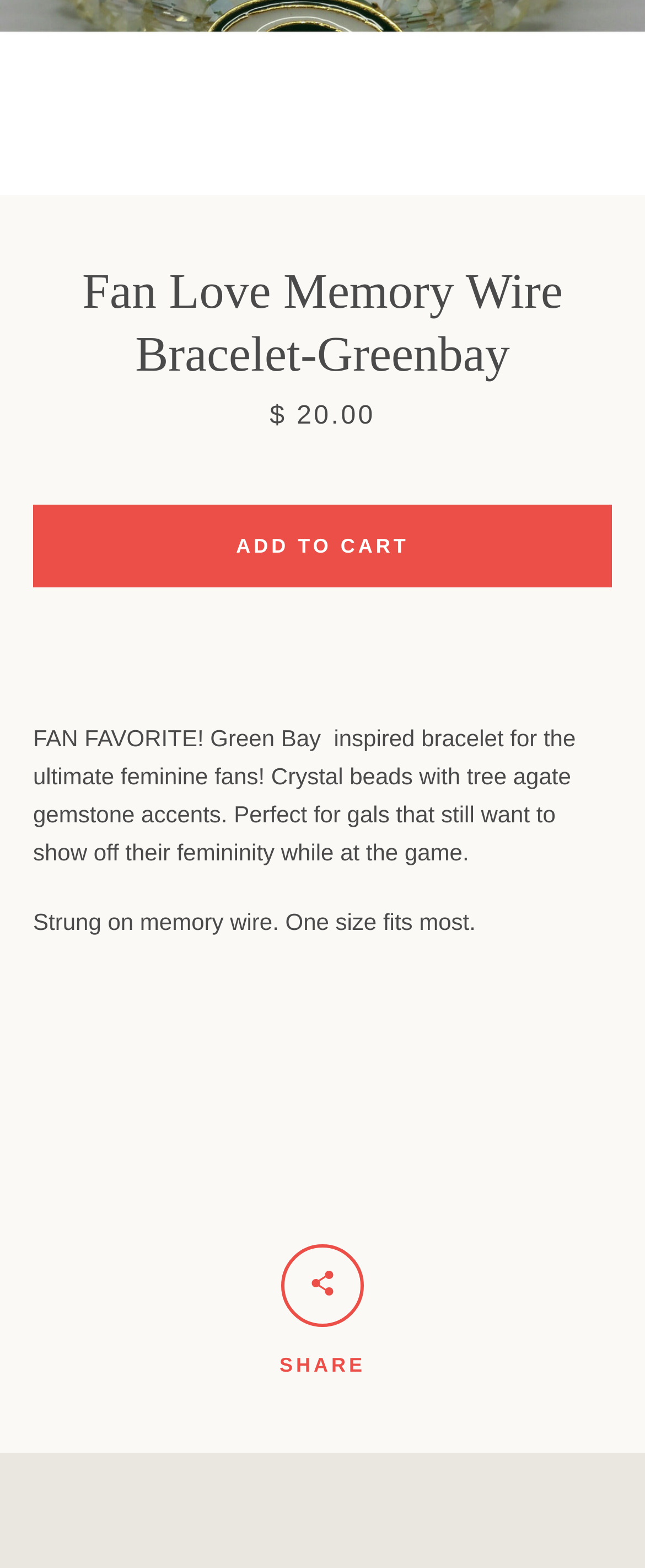Predict the bounding box of the UI element that fits this description: "← joekel.ly".

None